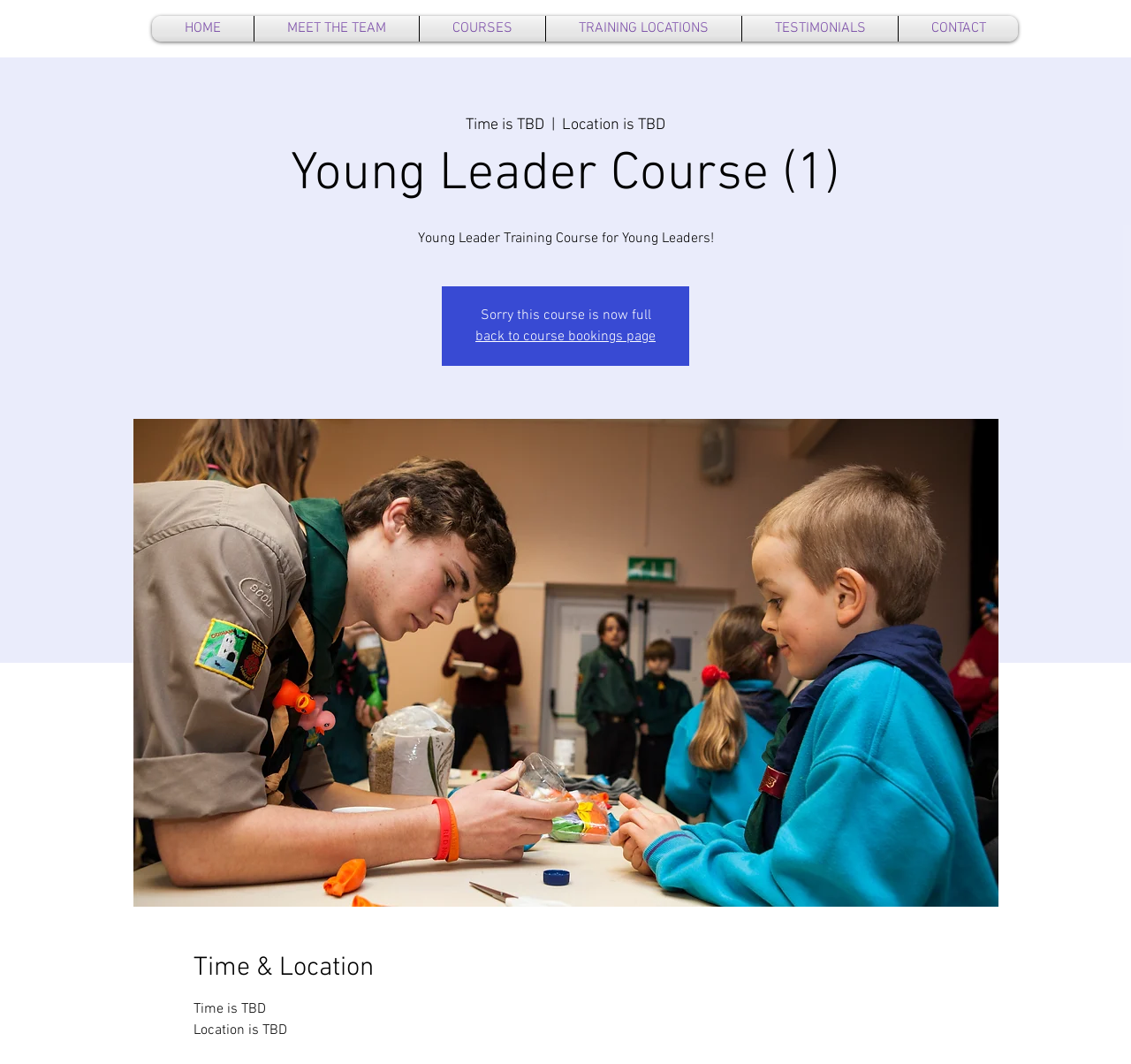What is the status of the Young Leader Course?
From the image, respond with a single word or phrase.

Full